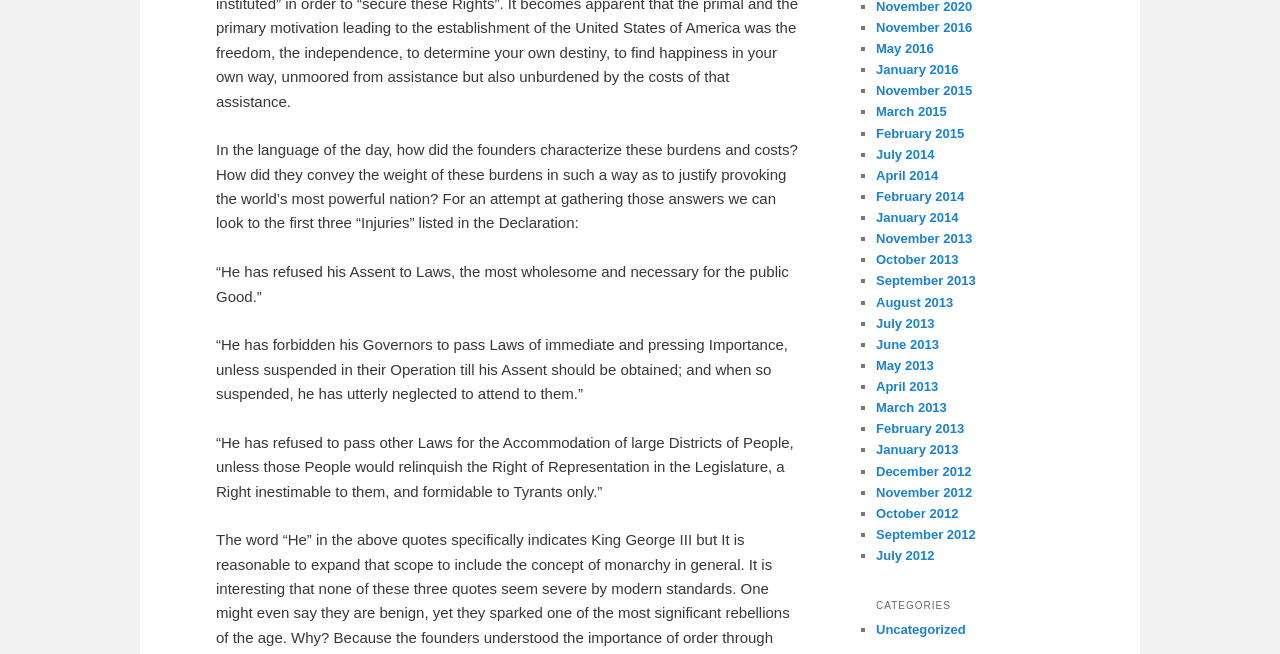Respond to the following question with a brief word or phrase:
How many paragraphs of text are there in the webpage?

4